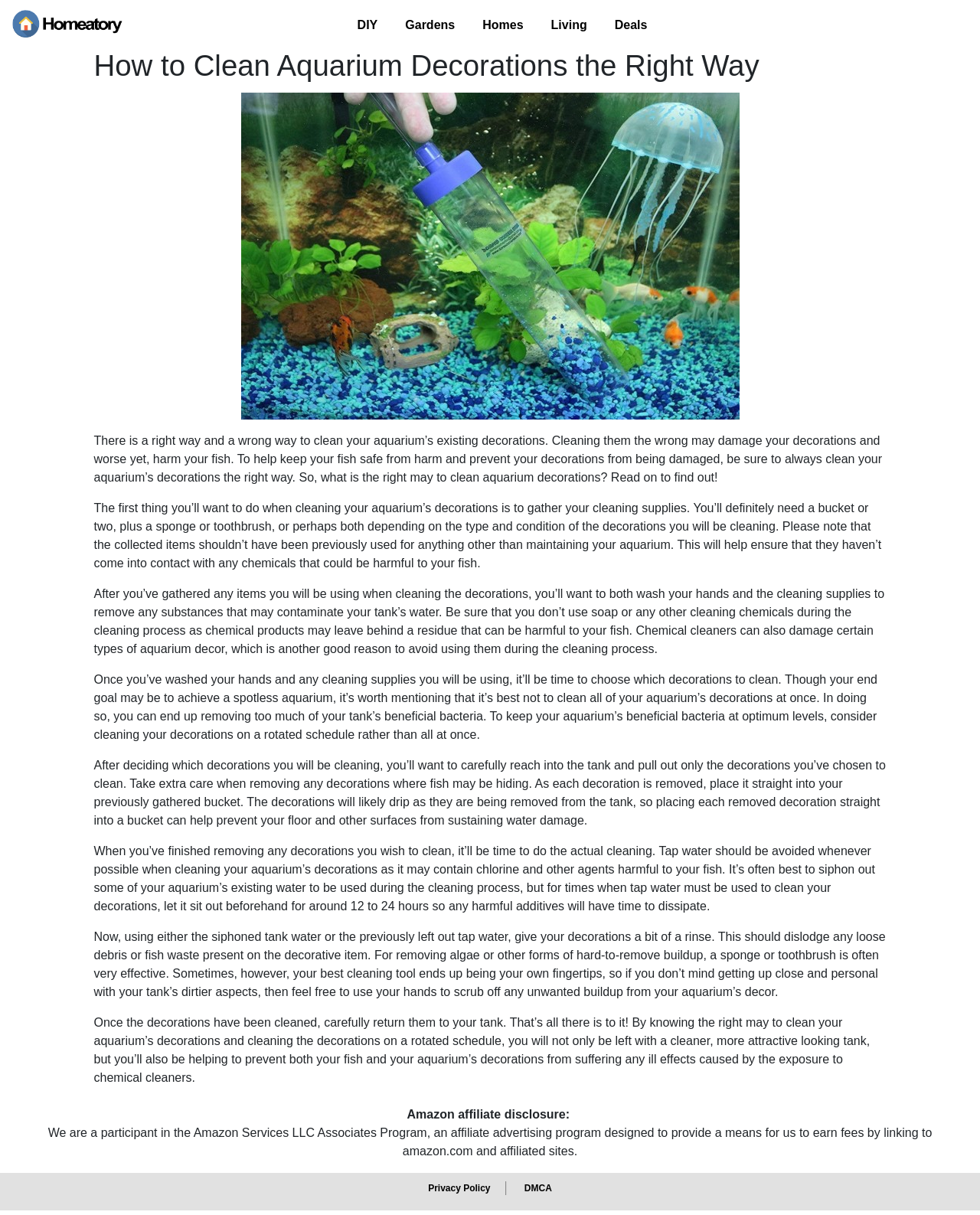Please identify the bounding box coordinates of the area I need to click to accomplish the following instruction: "Click on the 'Homeatory.com' link".

[0.012, 0.005, 0.13, 0.037]